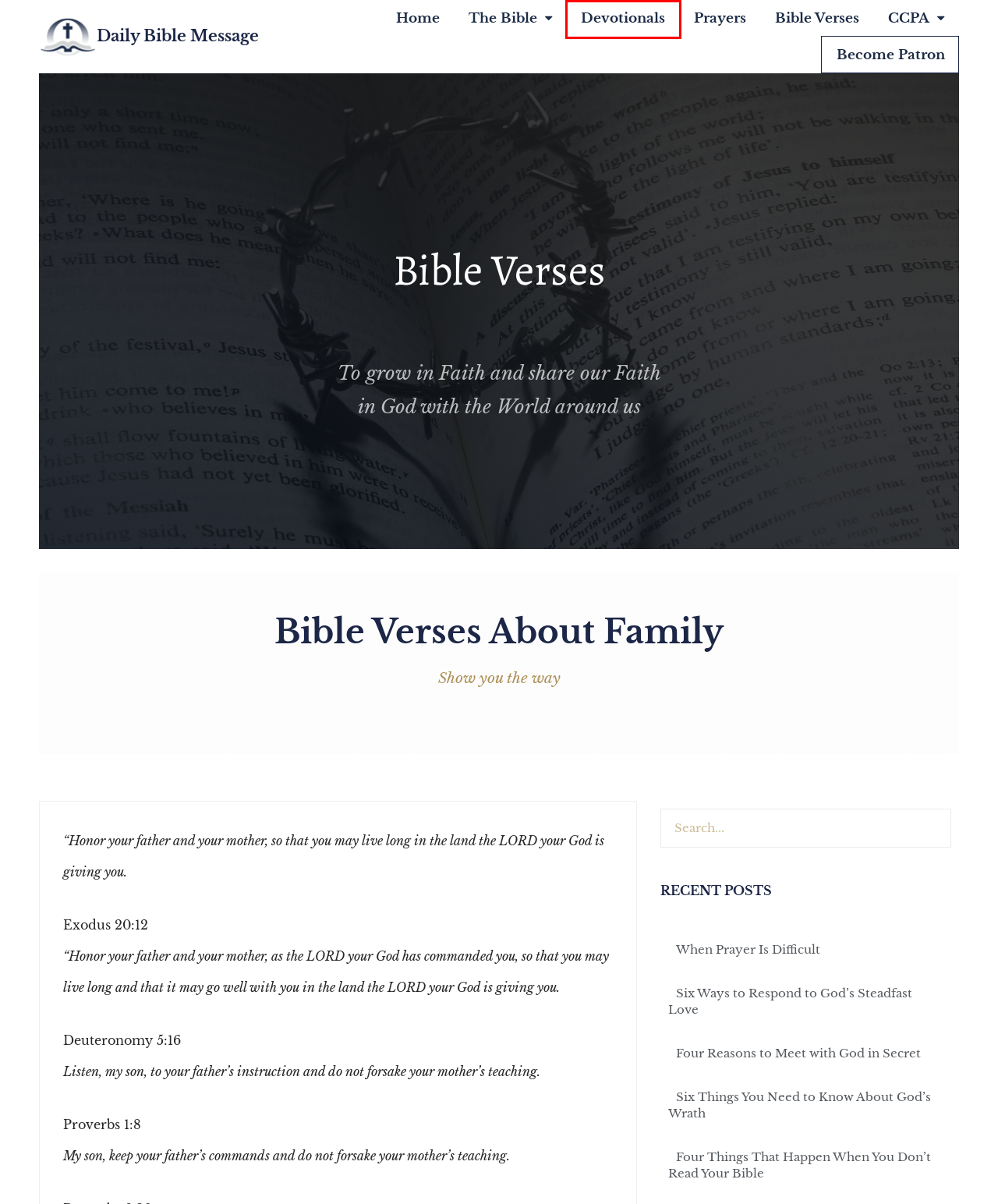Examine the screenshot of a webpage featuring a red bounding box and identify the best matching webpage description for the new page that results from clicking the element within the box. Here are the options:
A. Devotionals – Daily Bible Message
B. Four Reasons to Meet with God in Secret – Daily Bible Message
C. Prayers – Daily Bible Message
D. My California Privacy Rights – Daily Bible Message
E. Six Things You Need to Know About God’s Wrath – Daily Bible Message
F. Bible Verses by Topic – Daily Bible Message
G. Six Ways to Respond to God’s Steadfast Love – Daily Bible Message
H. When Prayer Is Difficult – Daily Bible Message

A